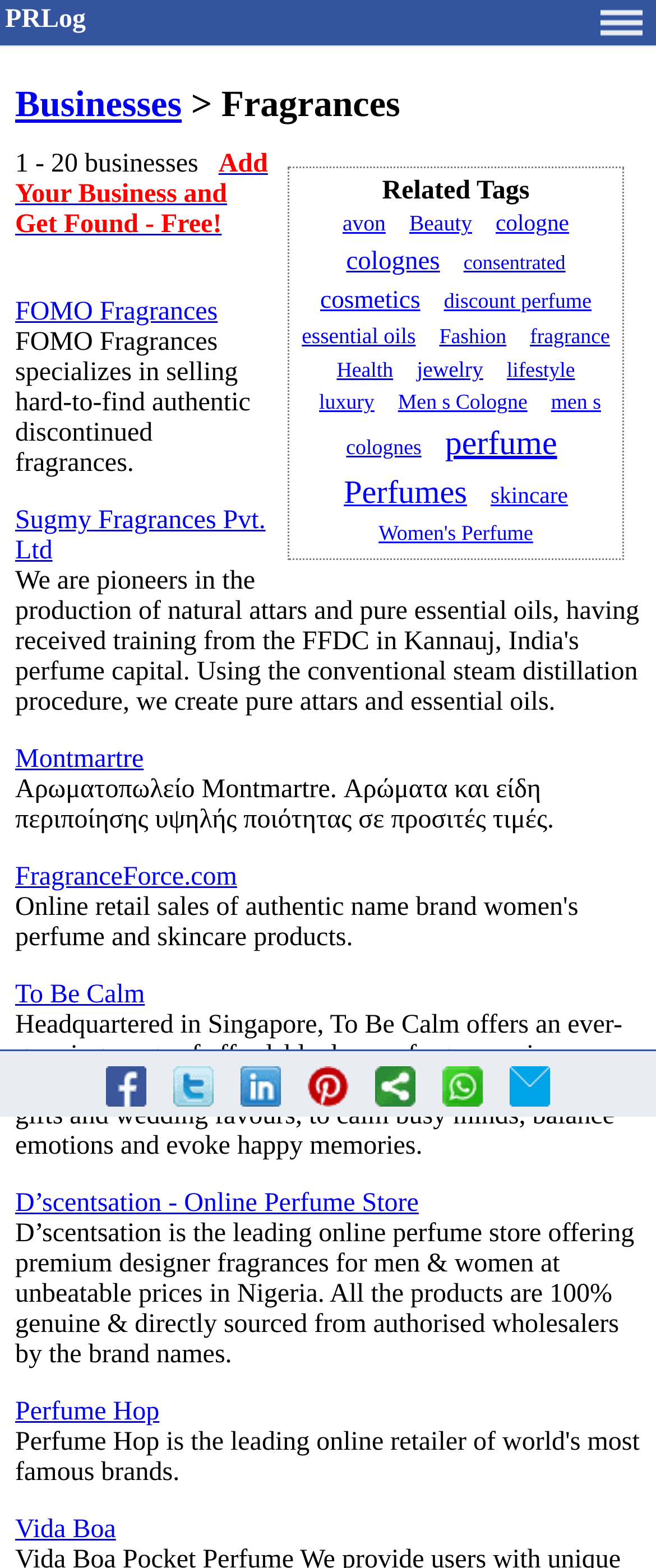Describe the entire webpage, focusing on both content and design.

This webpage is a business directory for fragrances, offering a one-stop solution for business promotion online. At the top, there is a link to "PRLog" and a menu icon with a dropdown link labeled "menu". Below this, there is a heading that reads "Businesses > Fragrances". 

On the left side, there is a list of 20 businesses, each with a link to its respective webpage. The first business listed is "FOMO Fragrances", which specializes in selling hard-to-find authentic discontinued fragrances. The list continues with other businesses, including "Sugmy Fragrances Pvt. Ltd", "Montmartre", "FragranceForce.com", "To Be Calm", "D’scentsation - Online Perfume Store", "Perfume Hop", and "Vida Boa". Each business has a brief description of its services.

On the right side, there is a list of related tags, including "avon", "Beauty", "cologne", "colognes", "consentrated", "cosmetics", "discount perfume", "essential oils", "Fashion", "fragrance", "Health", "jewelry", "lifestyle", "luxury", "Men's Cologne", "men's colognes", "perfume", "Perfumes", "skincare", and "Women's Perfume". These tags are links that likely lead to subdirectories or search results related to each topic.

At the bottom of the page, there are seven empty links, possibly placeholders for pagination or other navigation elements. Overall, this webpage appears to be a directory for businesses related to fragrances, with a focus on providing a platform for business promotion and discovery.